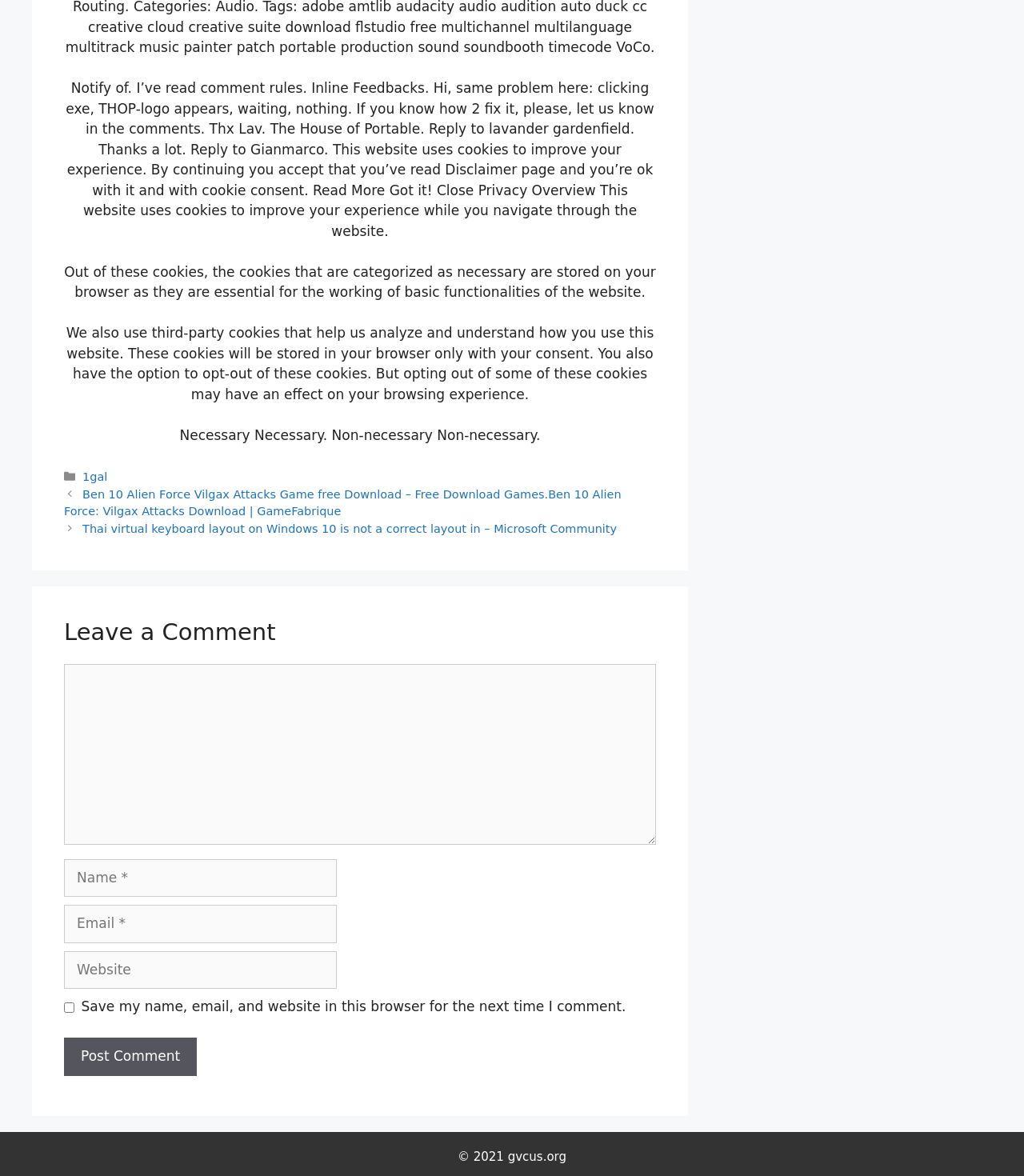Carefully examine the image and provide an in-depth answer to the question: What is the purpose of the website?

Based on the content of the webpage, it appears to be a website where users can discuss and download games. There are links to game downloads and comments from users discussing issues with the downloads.